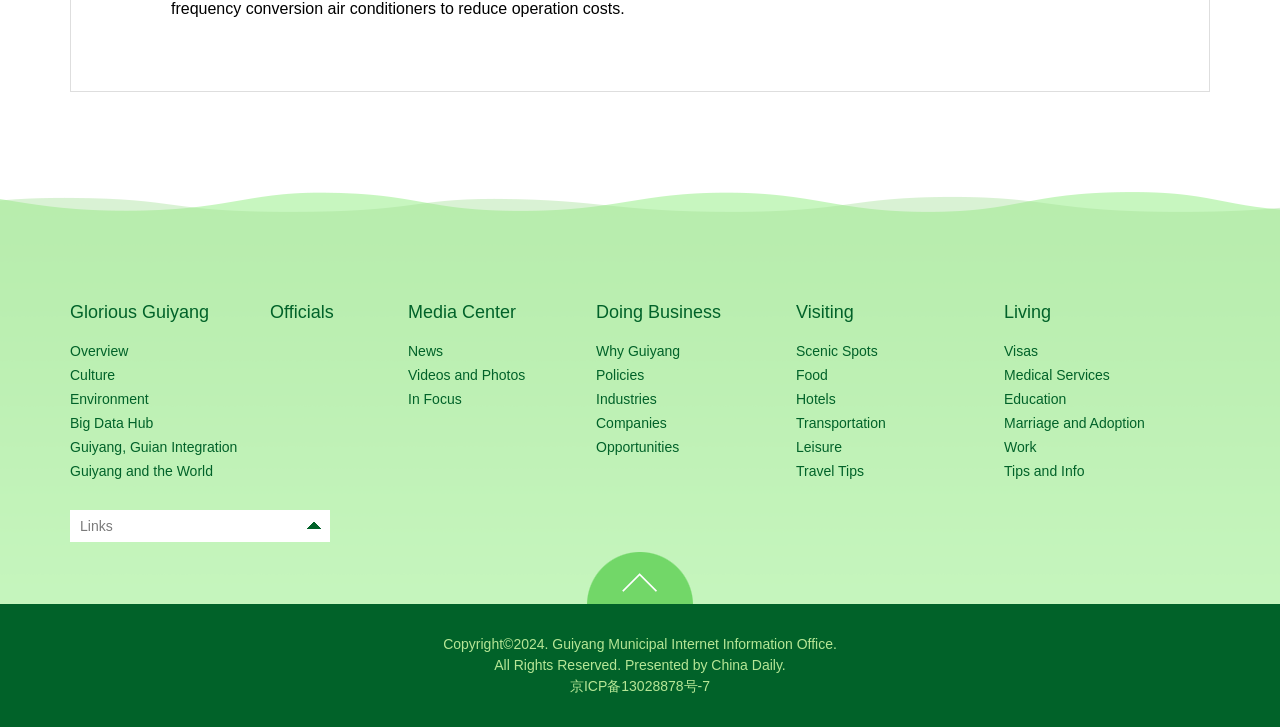Identify the bounding box coordinates of the part that should be clicked to carry out this instruction: "Check Visas".

[0.784, 0.472, 0.811, 0.494]